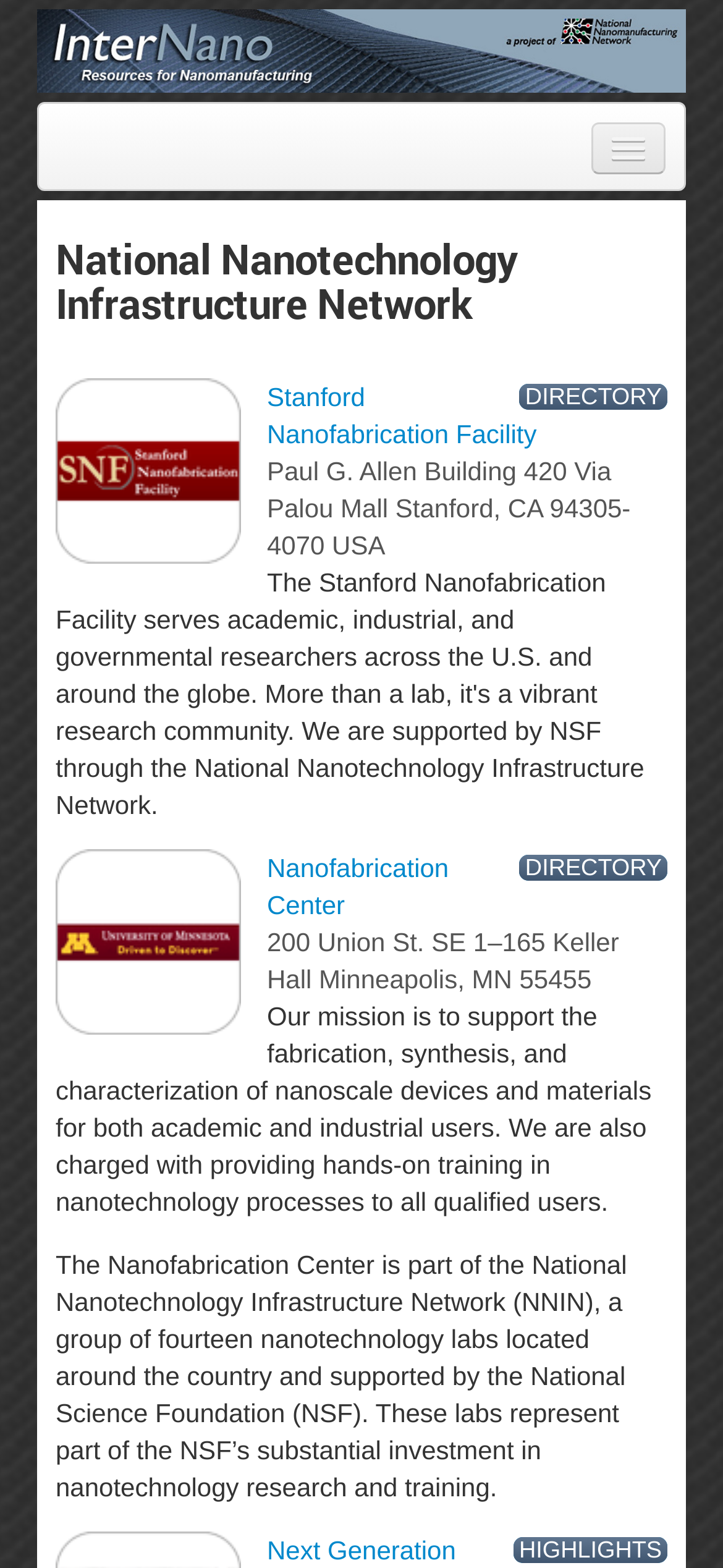Find the bounding box coordinates of the element you need to click on to perform this action: 'Login to the system'. The coordinates should be represented by four float values between 0 and 1, in the format [left, top, right, bottom].

[0.067, 0.347, 0.933, 0.383]